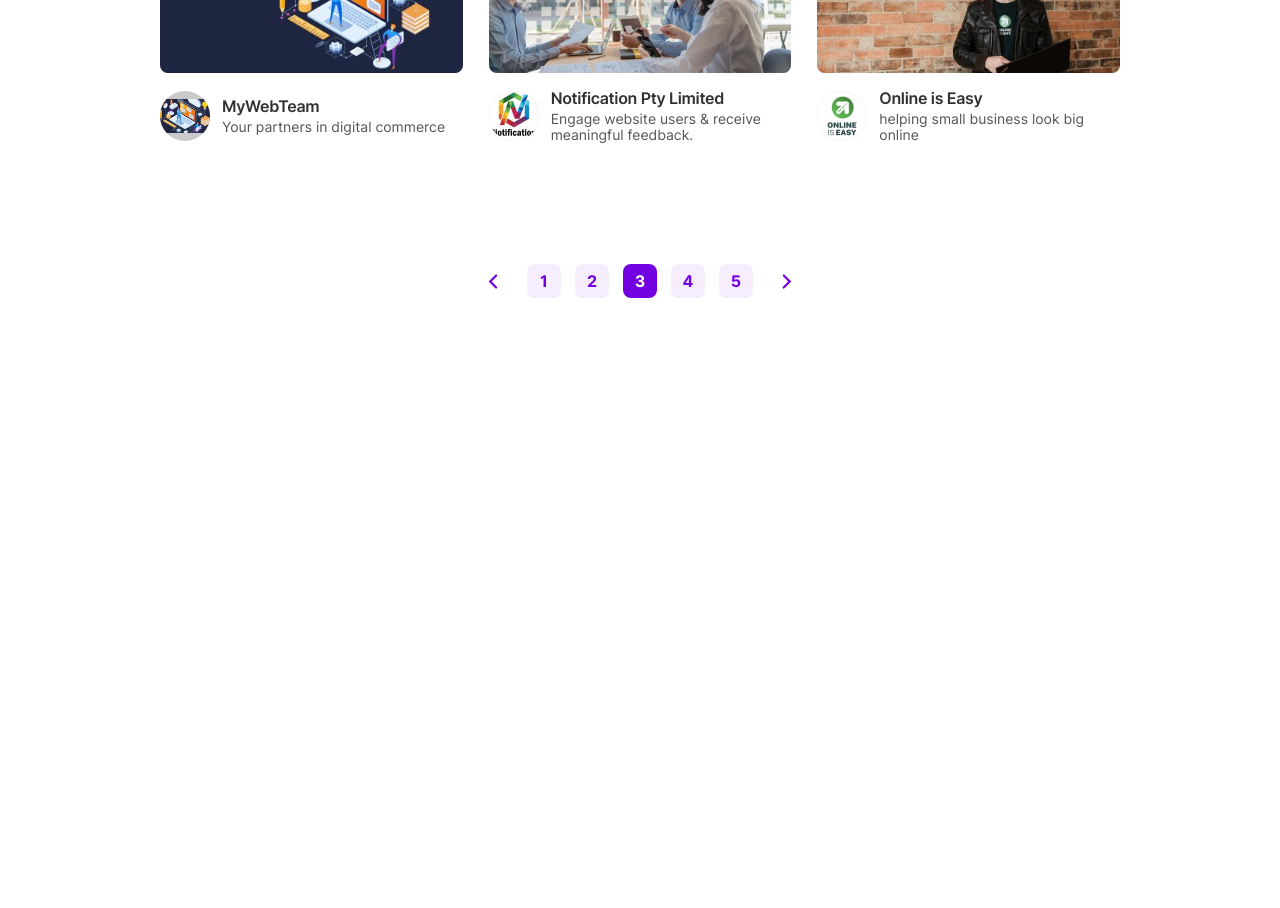Locate the bounding box coordinates of the element you need to click to accomplish the task described by this instruction: "Click the link to read more reviews".

None